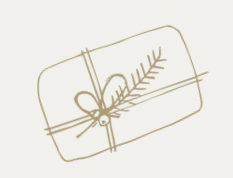Generate an elaborate caption for the image.

The image features a delicate, minimalist illustration of a gift wrapped in simple lines, showcasing a beautifully tied bow at the center. Adorned with a subtle evergreen sprig, the design exudes a charming, rustic elegance. This visual captures the essence of thoughtful gift-giving, making it perfect for holiday occasions or celebrations. Positioned within a serene, light background, the artwork emphasizes the joy and warmth associated with presenting gifts to loved ones.